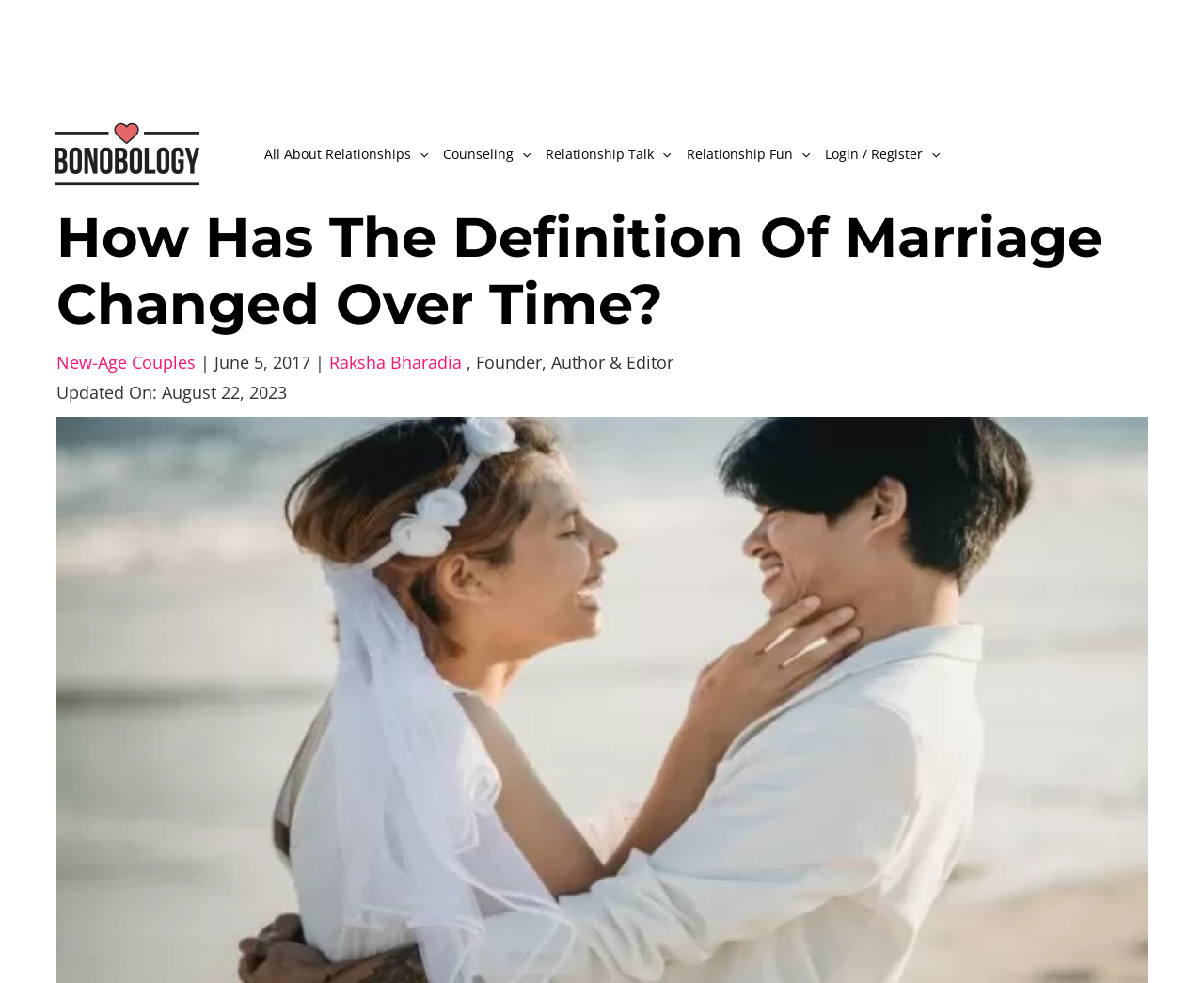What is the topic of the article?
Based on the screenshot, provide a one-word or short-phrase response.

Marriage